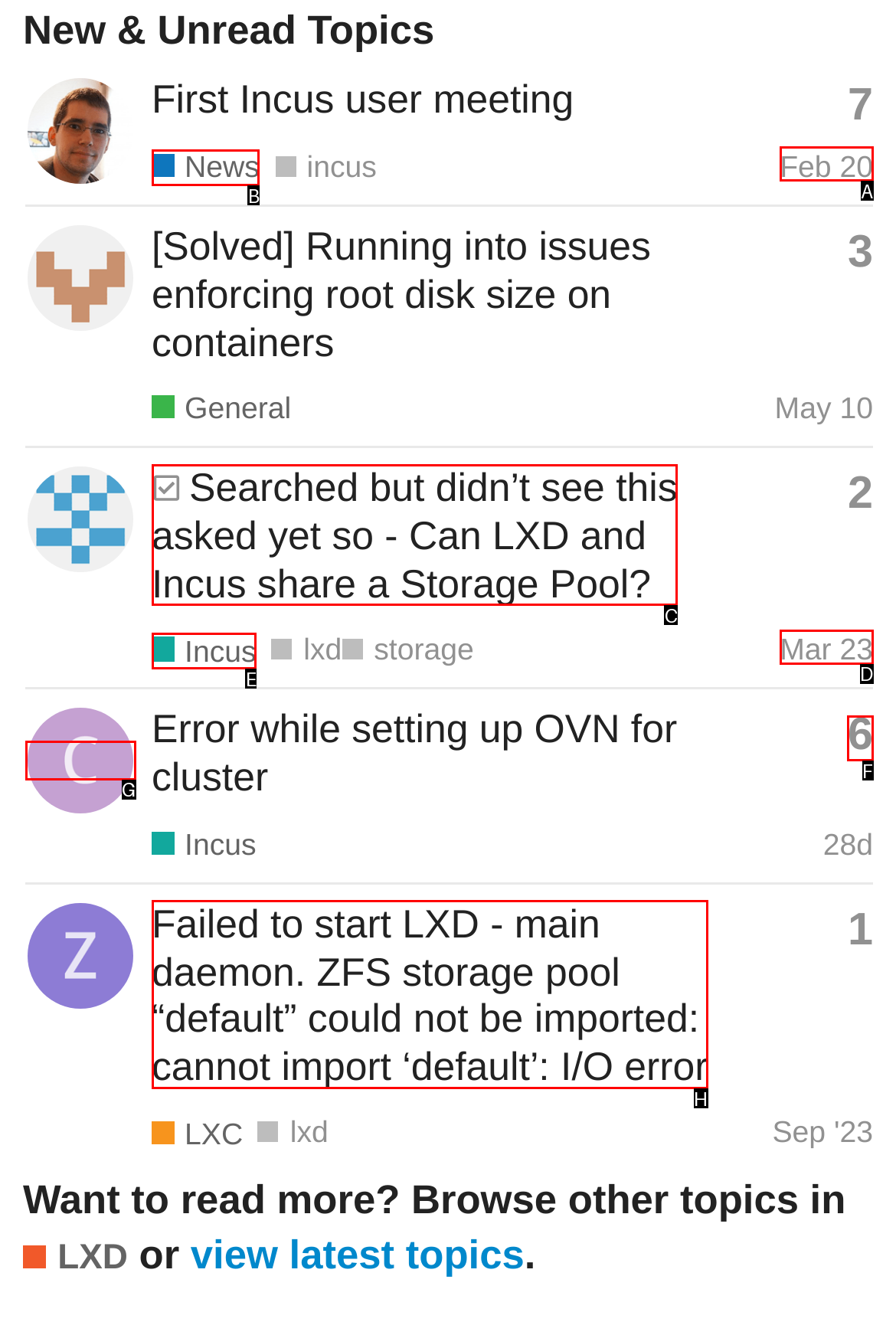Given the description: aria-label="candlerb's profile, latest poster", identify the matching option. Answer with the corresponding letter.

G